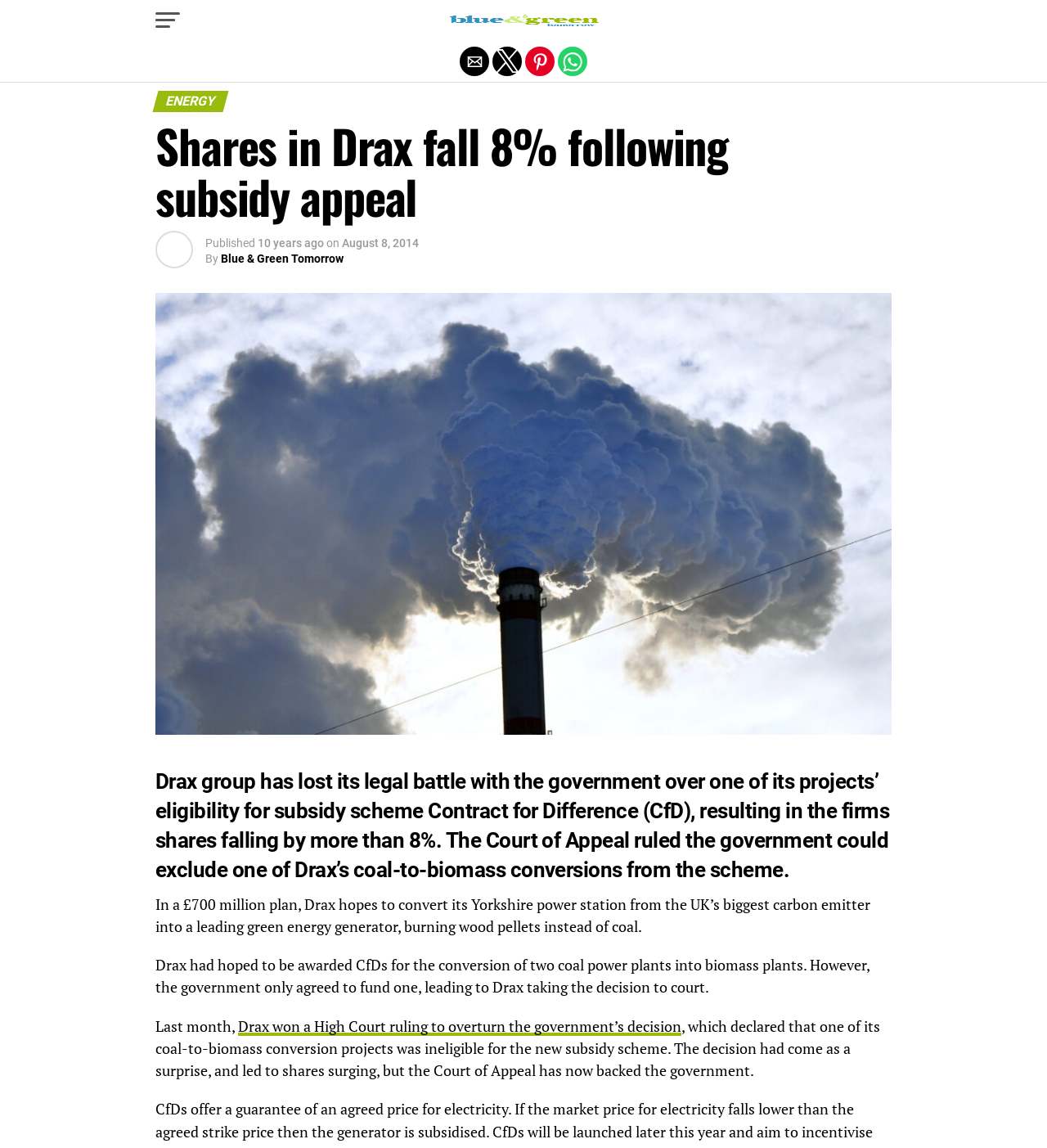Can you find the bounding box coordinates of the area I should click to execute the following instruction: "Read the article about Drax's subsidy appeal"?

[0.148, 0.669, 0.852, 0.771]